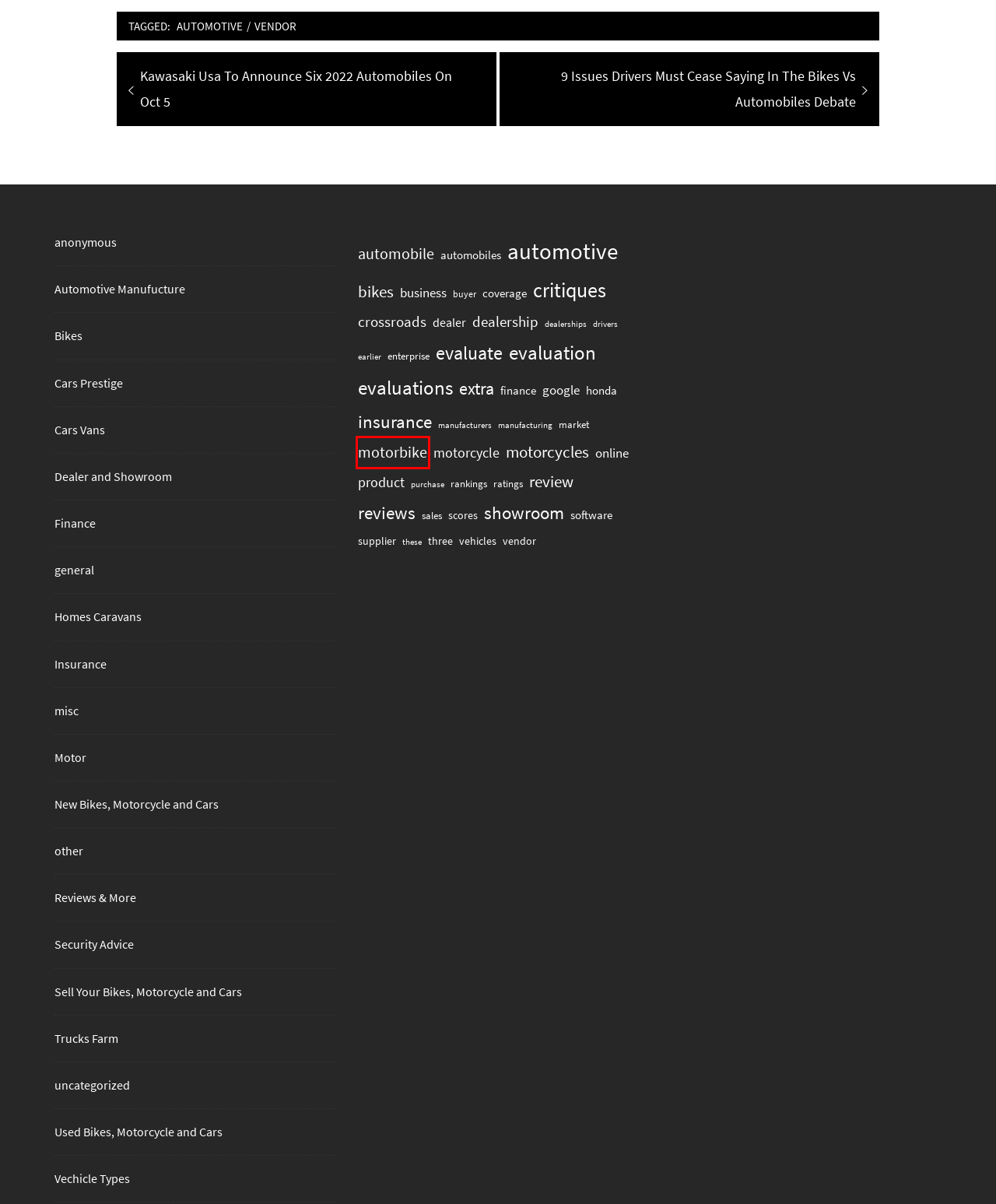Observe the webpage screenshot and focus on the red bounding box surrounding a UI element. Choose the most appropriate webpage description that corresponds to the new webpage after clicking the element in the bounding box. Here are the candidates:
A. Kawasaki Usa To Announce Six 2022 Automobiles On Oct 5 - cross road scare north west
B. market Archives - cross road scare north west
C. review Archives - cross road scare north west
D. evaluation Archives - cross road scare north west
E. general Archives - cross road scare north west
F. manufacturing Archives - cross road scare north west
G. Insurance Archives - cross road scare north west
H. motorbike Archives - cross road scare north west

H